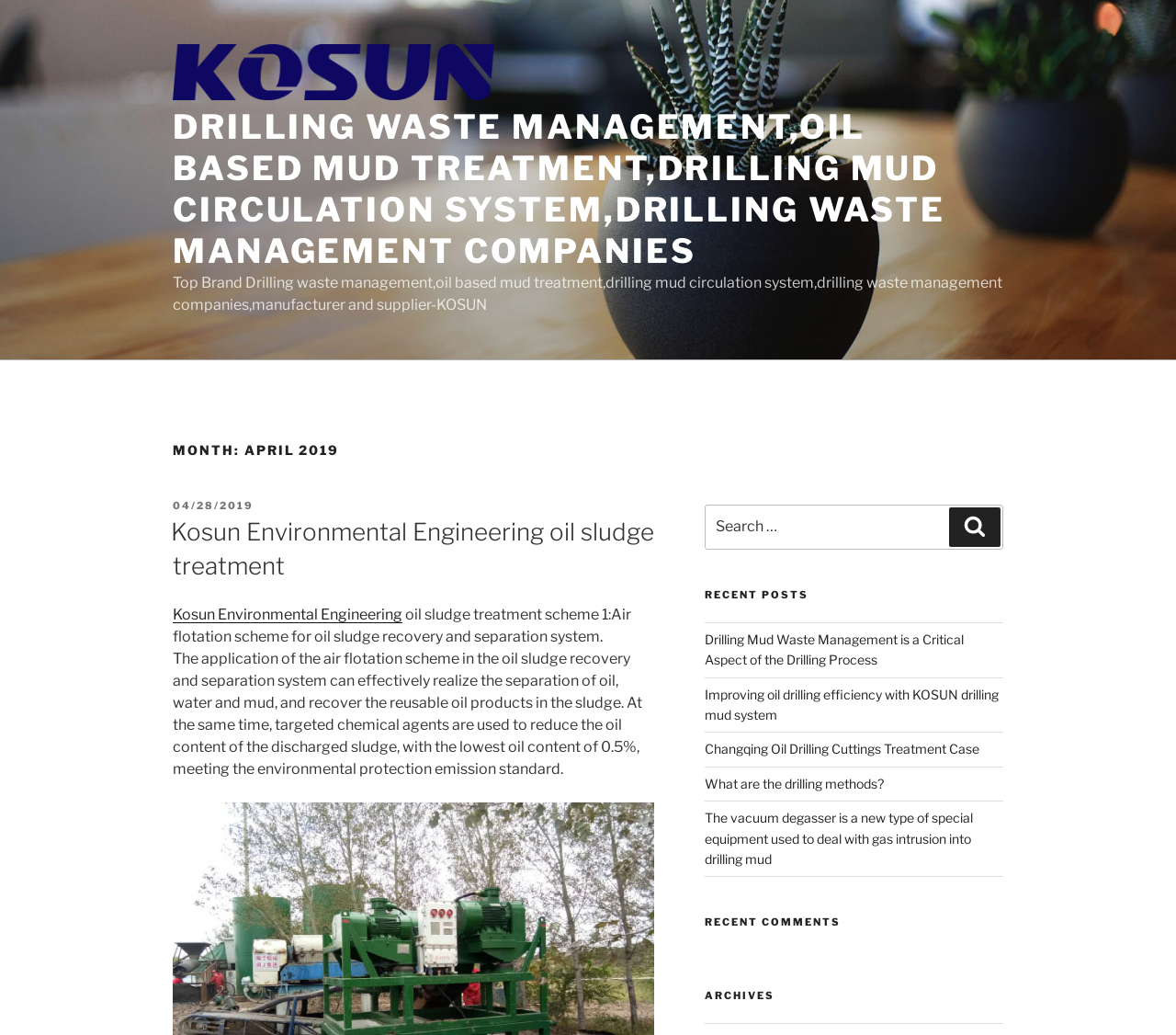Give an in-depth explanation of the webpage layout and content.

The webpage appears to be a blog or article page focused on drilling waste management and related topics. At the top, there is a prominent link and image with the title "Drilling waste management, oil based mud treatment, drilling mud circulation system, drilling waste management companies". Below this, there is a heading "MONTH: APRIL 2019" followed by a subheading "POSTED ON" with a date "04/28/2019".

To the right of the date, there is a heading "Kosun Environmental Engineering oil sludge treatment" with a link to the same title. Below this, there is a paragraph of text describing an oil sludge treatment scheme, followed by another paragraph explaining the application of the air flotation scheme in oil sludge recovery and separation systems.

On the right side of the page, there is a search bar with a label "Search for:" and a button "Search". Below the search bar, there are several headings and links, including "RECENT POSTS", "RECENT COMMENTS", and "ARCHIVES". Under "RECENT POSTS", there are five links to different articles, including "Drilling Mud Waste Management is a Critical Aspect of the Drilling Process", "Improving oil drilling efficiency with KOSUN drilling mud system", and others.

Overall, the webpage appears to be a resource for information on drilling waste management and related topics, with a focus on Kosun Environmental Engineering and their products and services.